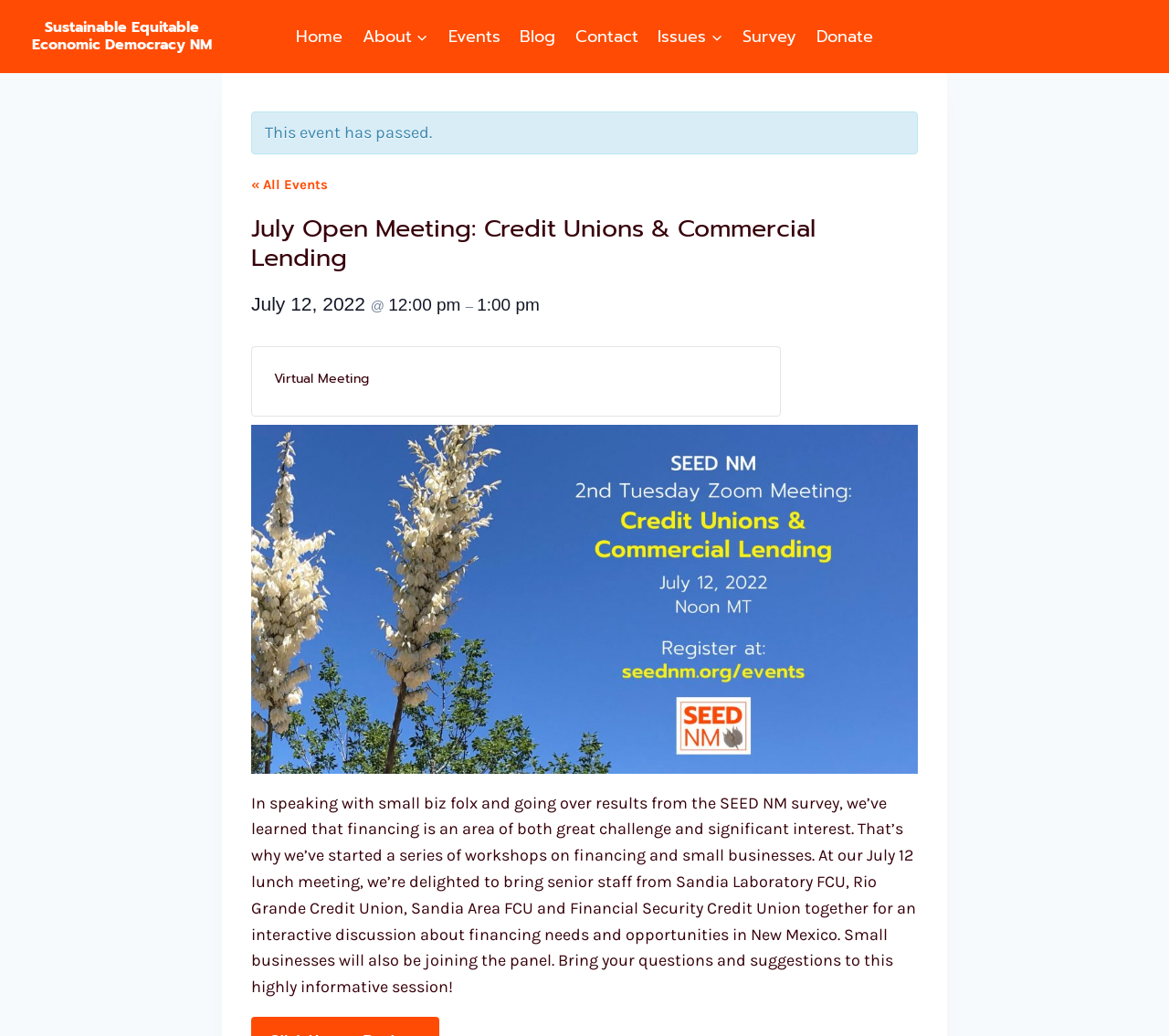Please determine the bounding box coordinates of the element to click on in order to accomplish the following task: "Click Donate". Ensure the coordinates are four float numbers ranging from 0 to 1, i.e., [left, top, right, bottom].

[0.69, 0.018, 0.755, 0.052]